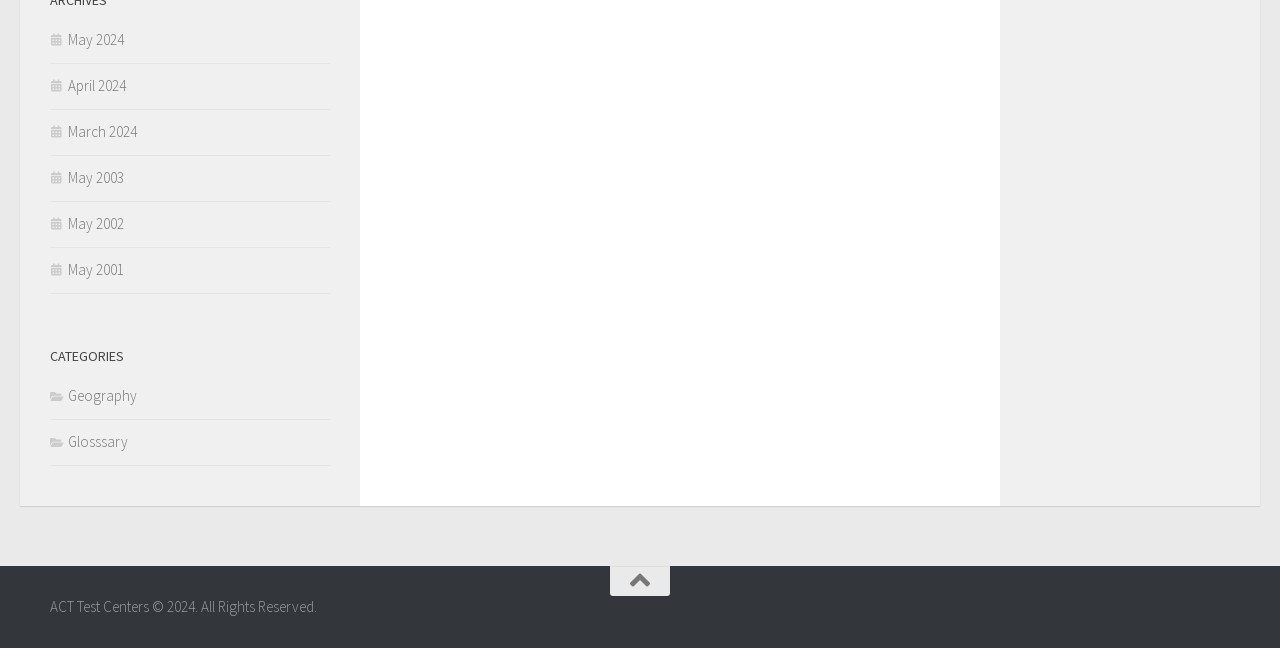Specify the bounding box coordinates (top-left x, top-left y, bottom-right x, bottom-right y) of the UI element in the screenshot that matches this description: Glosssary

[0.039, 0.667, 0.1, 0.696]